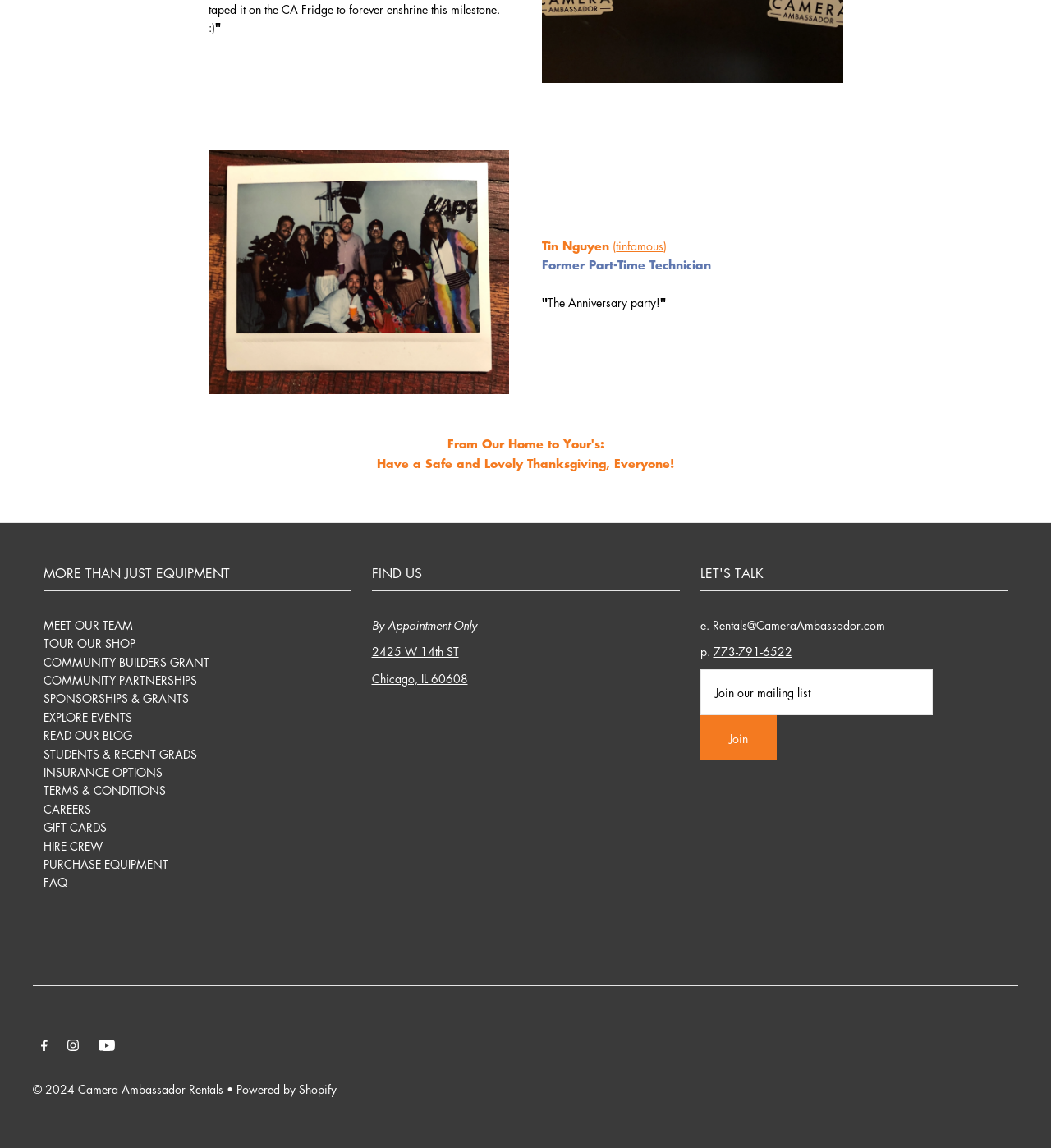Please identify the bounding box coordinates of where to click in order to follow the instruction: "Click on the 'READ OUR BLOG' link".

[0.041, 0.633, 0.125, 0.648]